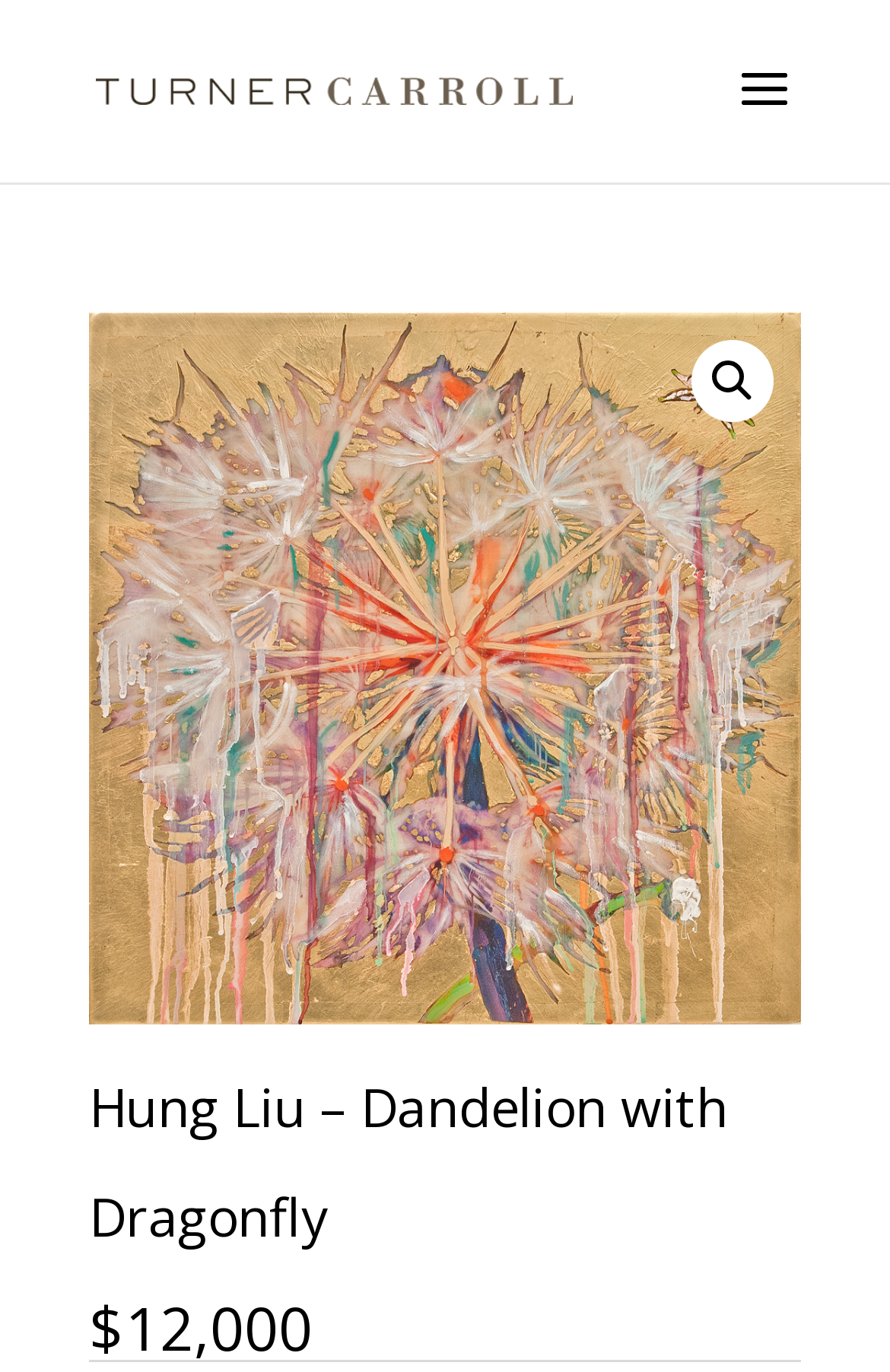Give a concise answer using only one word or phrase for this question:
What is the price of the artwork?

$12,000